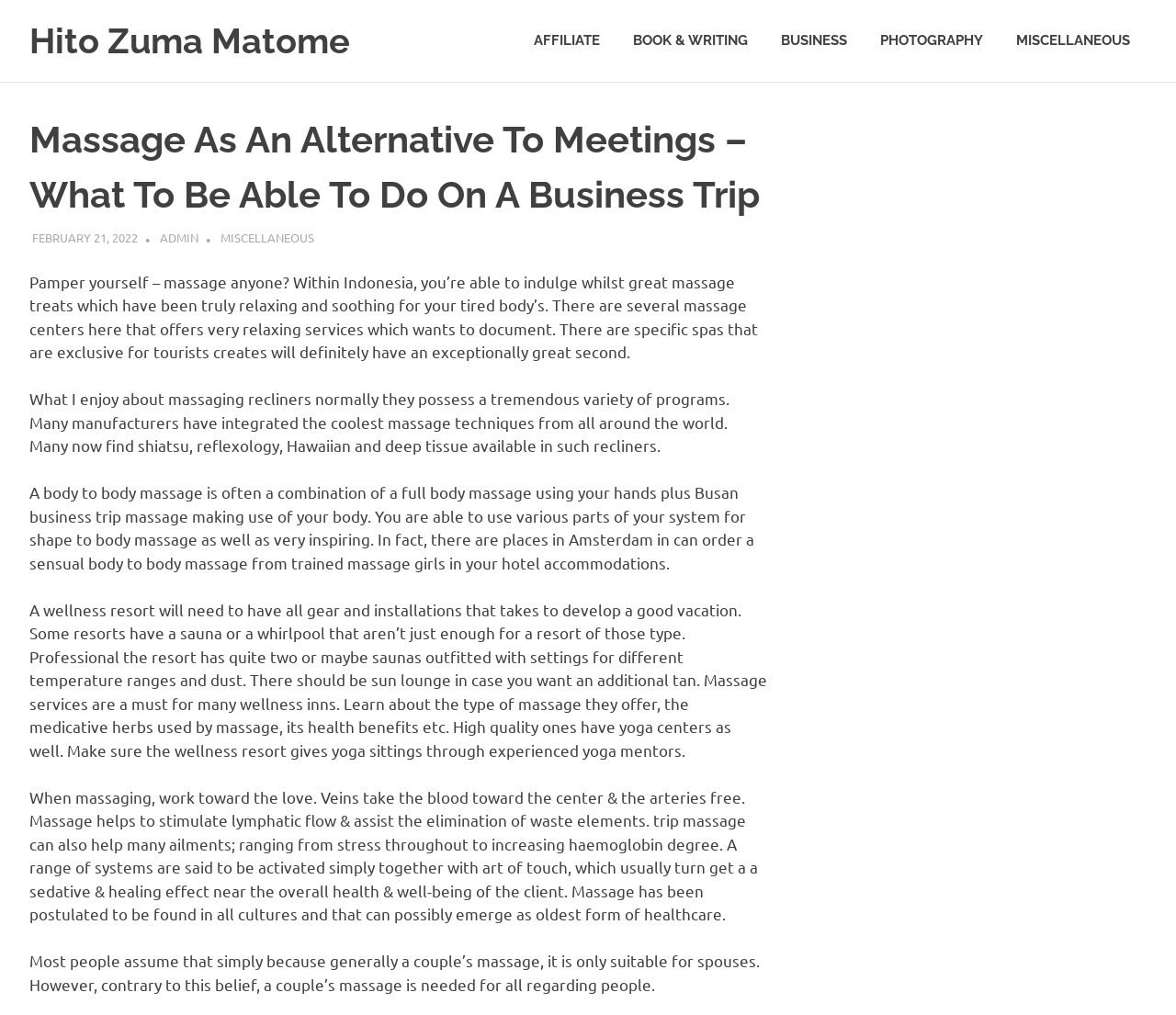What is the purpose of massage according to the article?
Refer to the image and provide a one-word or short phrase answer.

Stimulate lymphatic flow and assist elimination of waste elements